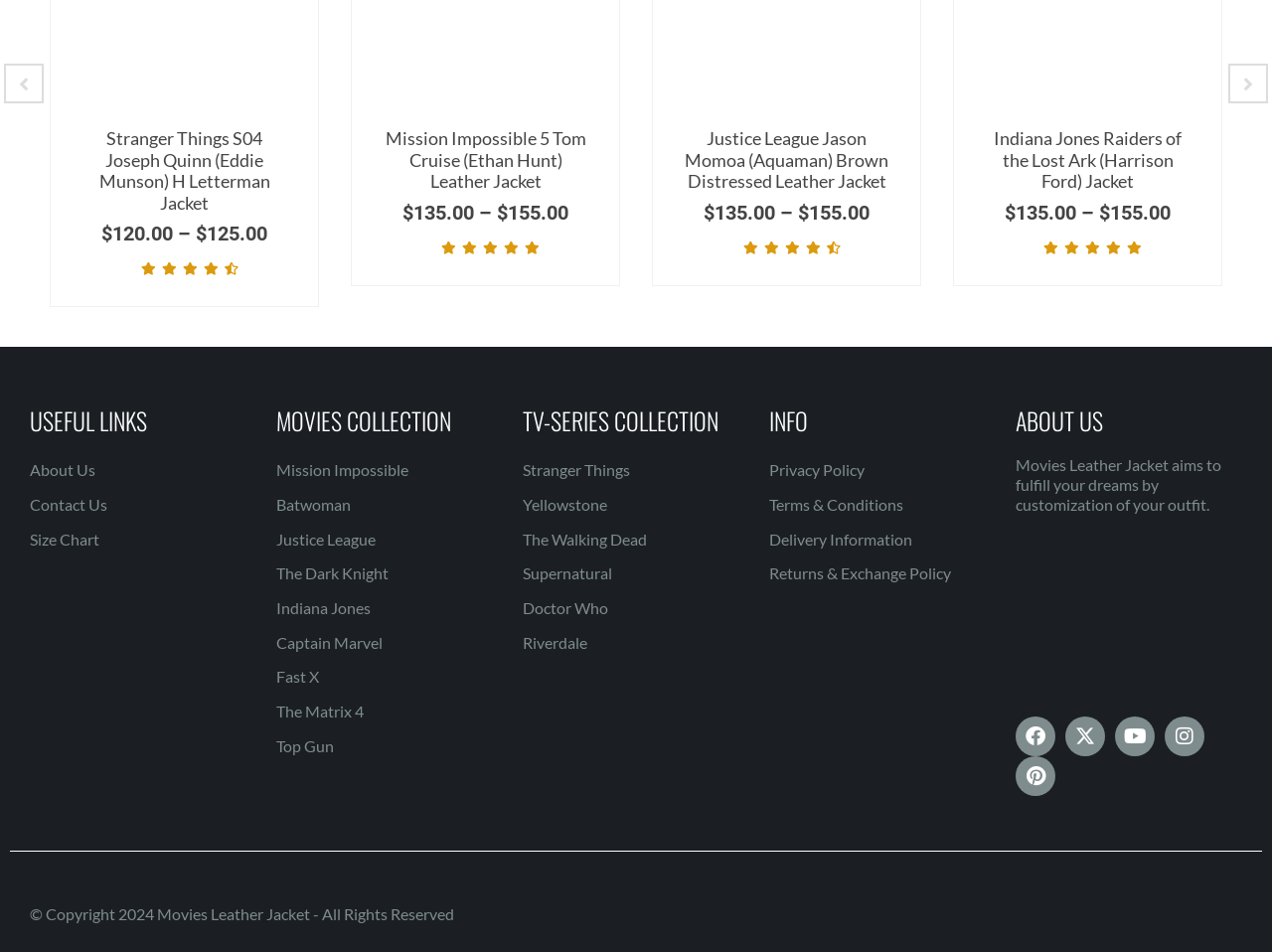Please provide the bounding box coordinates in the format (top-left x, top-left y, bottom-right x, bottom-right y). Remember, all values are floating point numbers between 0 and 1. What is the bounding box coordinate of the region described as: Youtube

[0.877, 0.752, 0.908, 0.794]